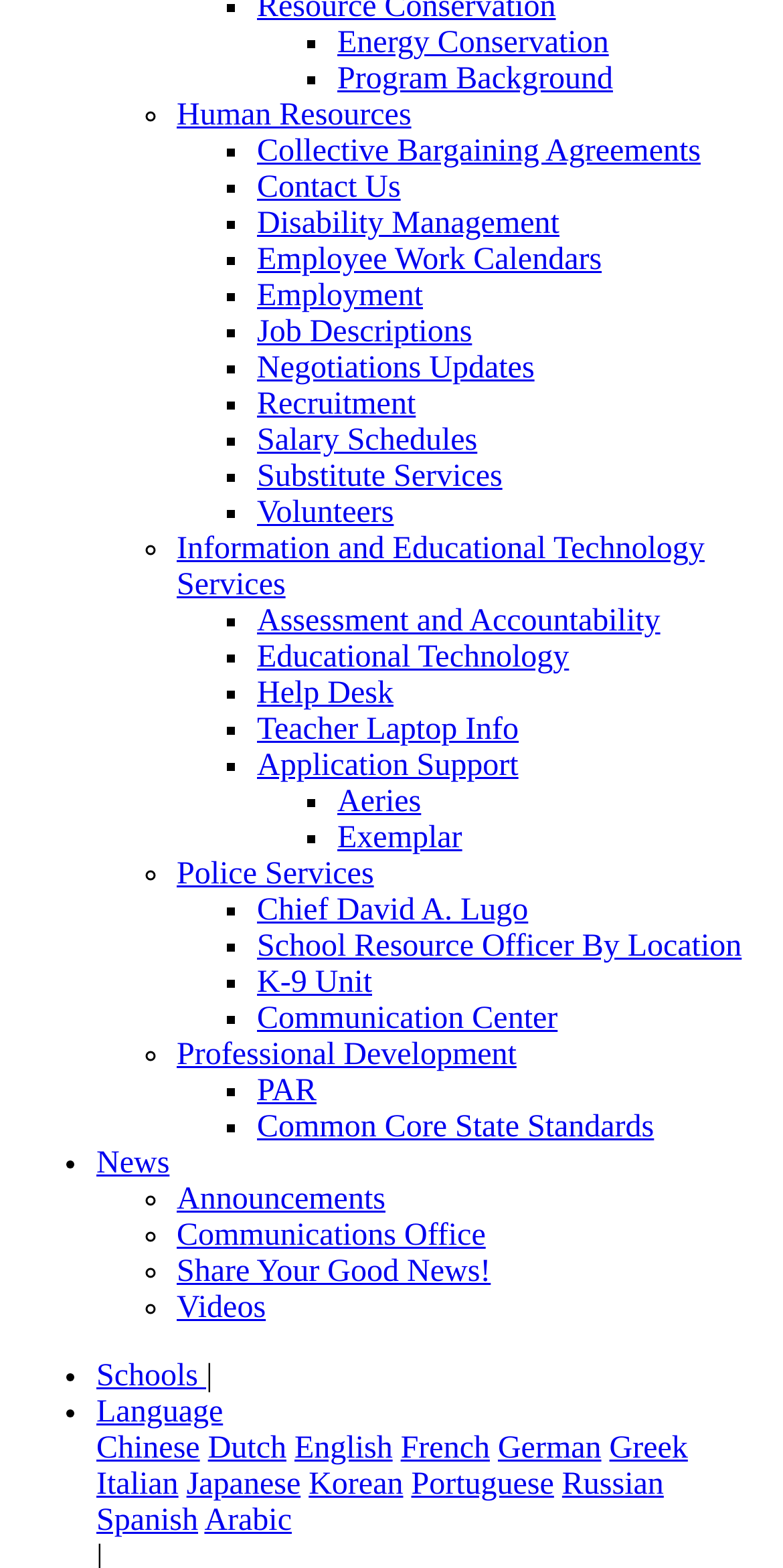Predict the bounding box of the UI element that fits this description: "22".

None